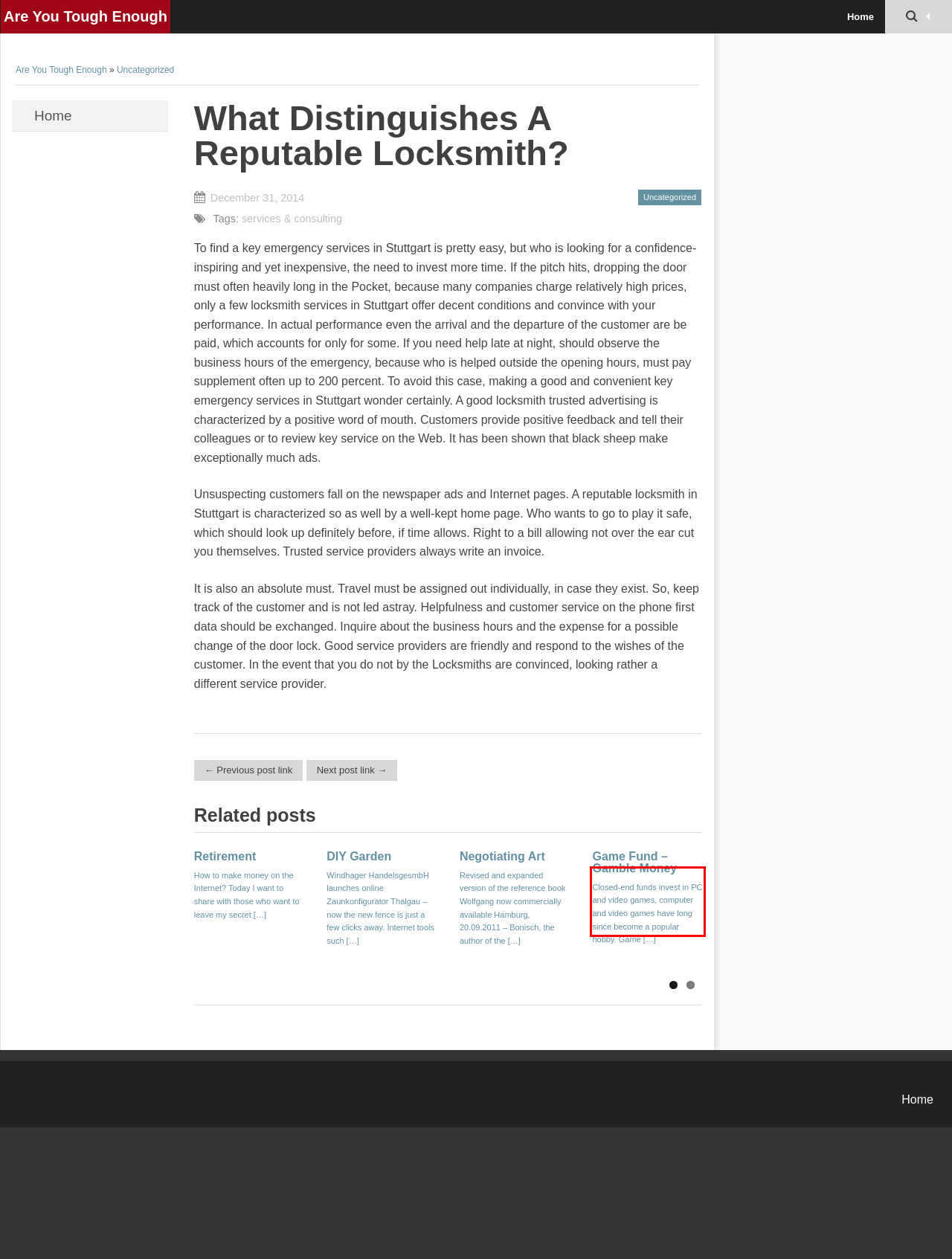Observe the screenshot of the webpage, locate the red bounding box, and extract the text content within it.

The Weihenstephan quality Advisory Board accompanies the path of the milk through the foothills of the Alps, and takes a […]